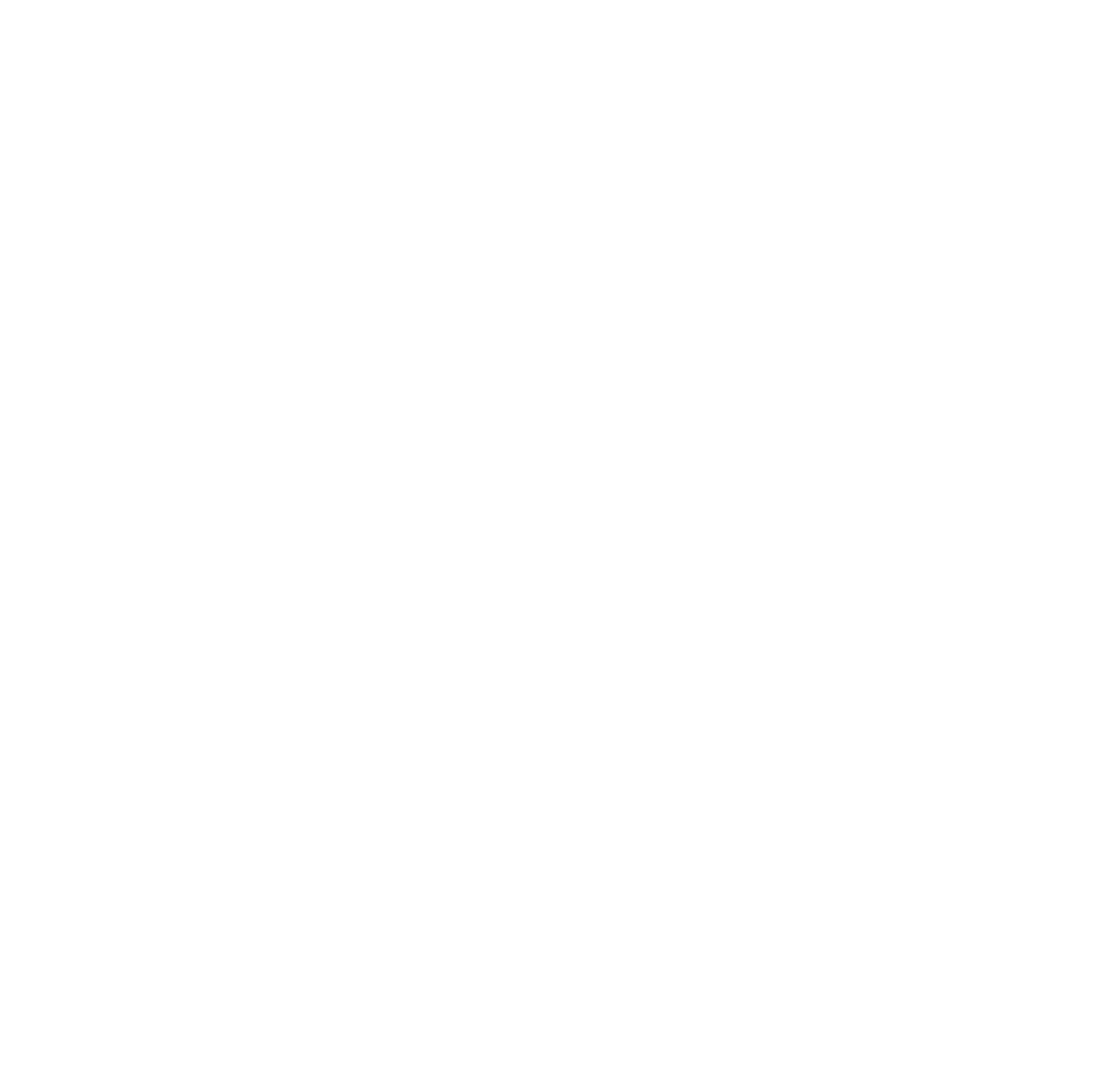Determine the bounding box coordinates of the clickable element to complete this instruction: "Explore abstract art". Provide the coordinates in the format of four float numbers between 0 and 1, [left, top, right, bottom].

[0.021, 0.428, 0.181, 0.466]